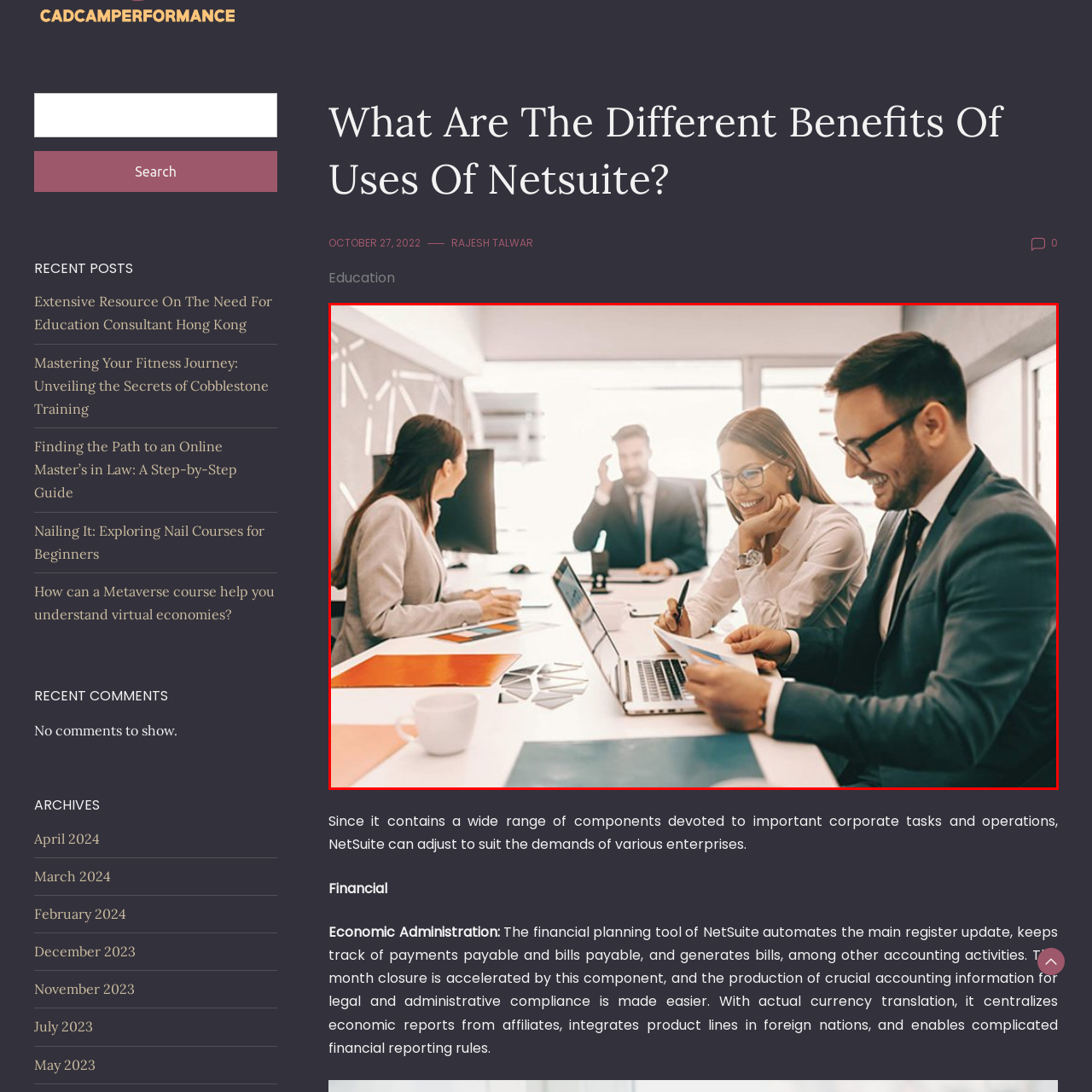Direct your attention to the part of the image marked by the red boundary and give a detailed response to the following question, drawing from the image: What is the man next to the woman on the left doing?

The man next to the woman on the left is focused on his laptop, scrolling through information while holding papers in his hand, indicating that he is actively participating in the meeting.